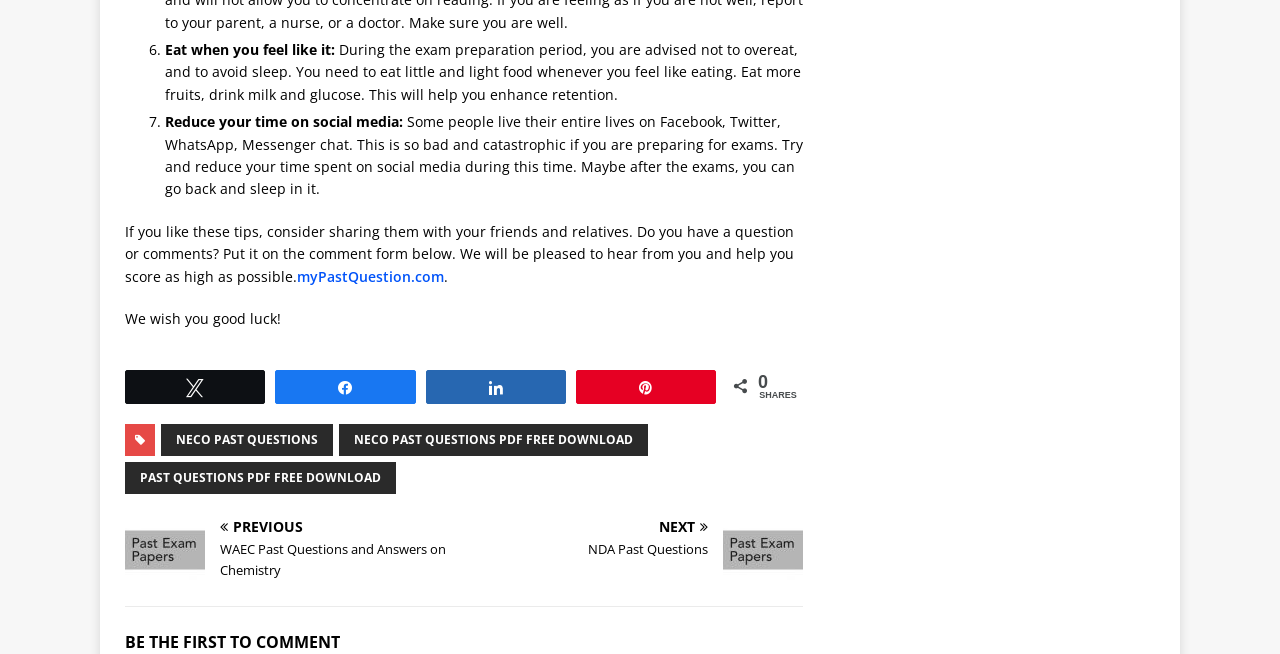Please locate the clickable area by providing the bounding box coordinates to follow this instruction: "Download 'NECO PAST QUESTIONS PDF FREE DOWNLOAD'".

[0.265, 0.649, 0.506, 0.698]